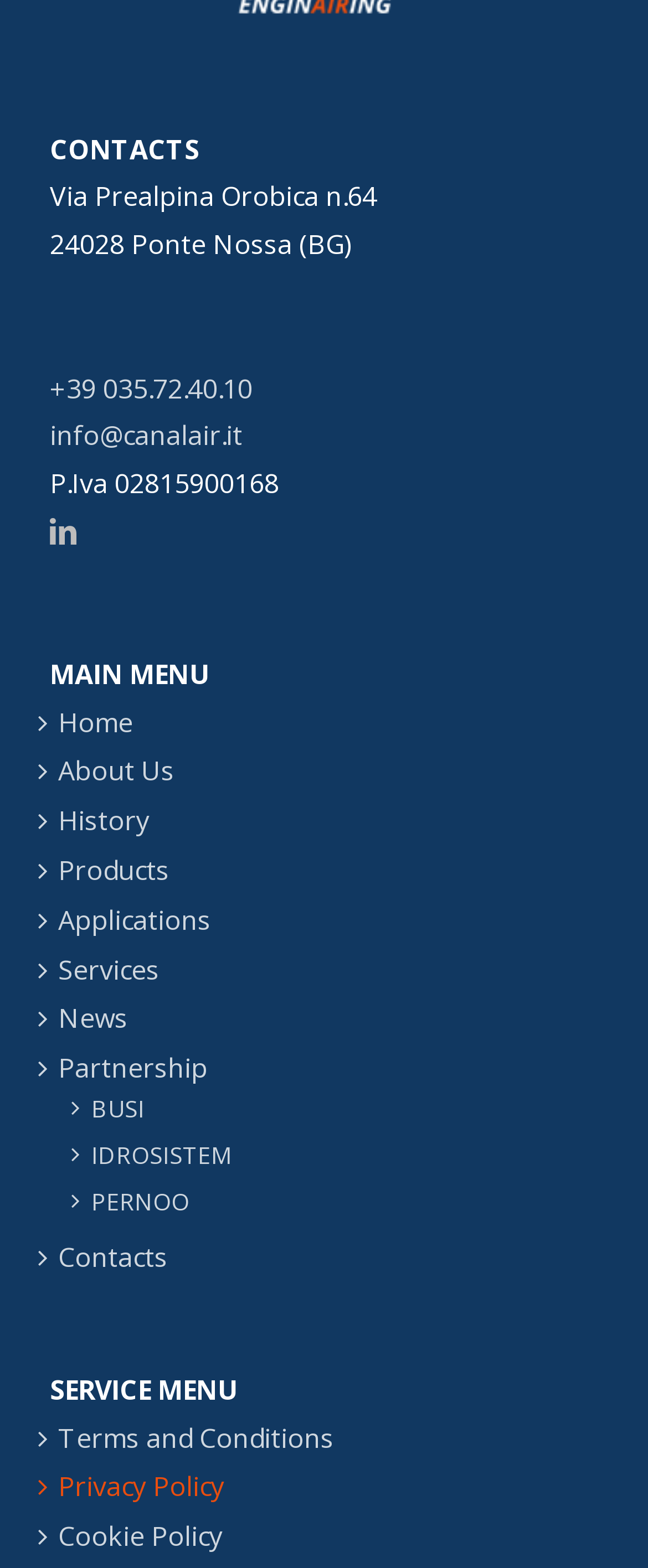Answer the following query concisely with a single word or phrase:
How many main menu items are available?

9